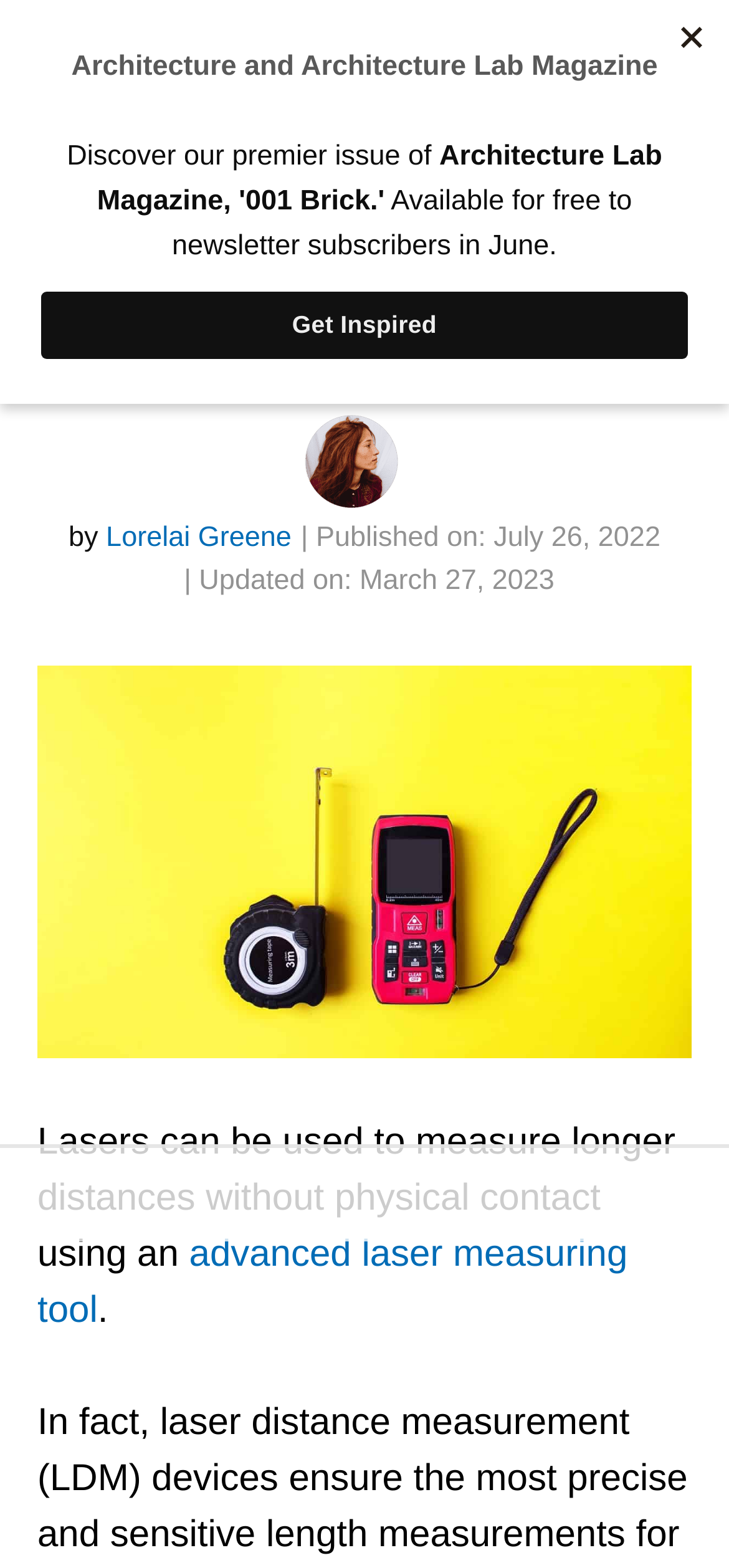What type of tool is mentioned in the article?
From the details in the image, answer the question comprehensively.

I found the answer by reading the content of the article, where I saw a link with the text 'advanced laser measuring tool', which indicates that this type of tool is mentioned in the article.